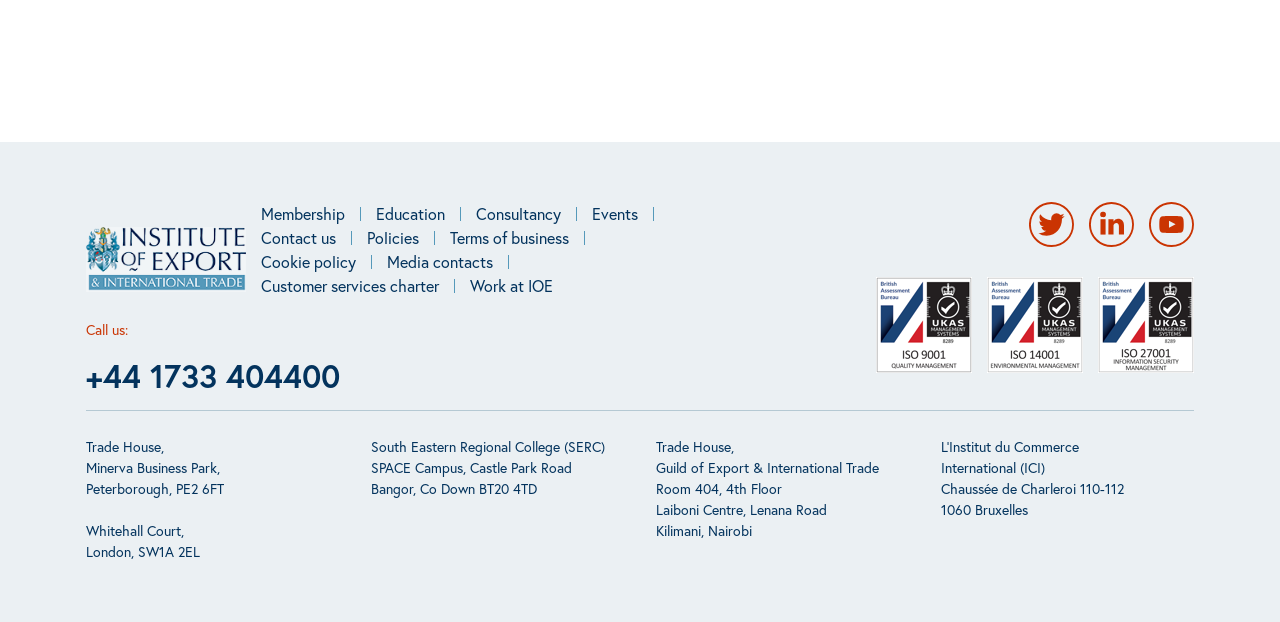What are the social media platforms linked?
From the details in the image, provide a complete and detailed answer to the question.

The social media platforms are linked at the top right corner of the webpage, and they are represented by their respective icons and text.